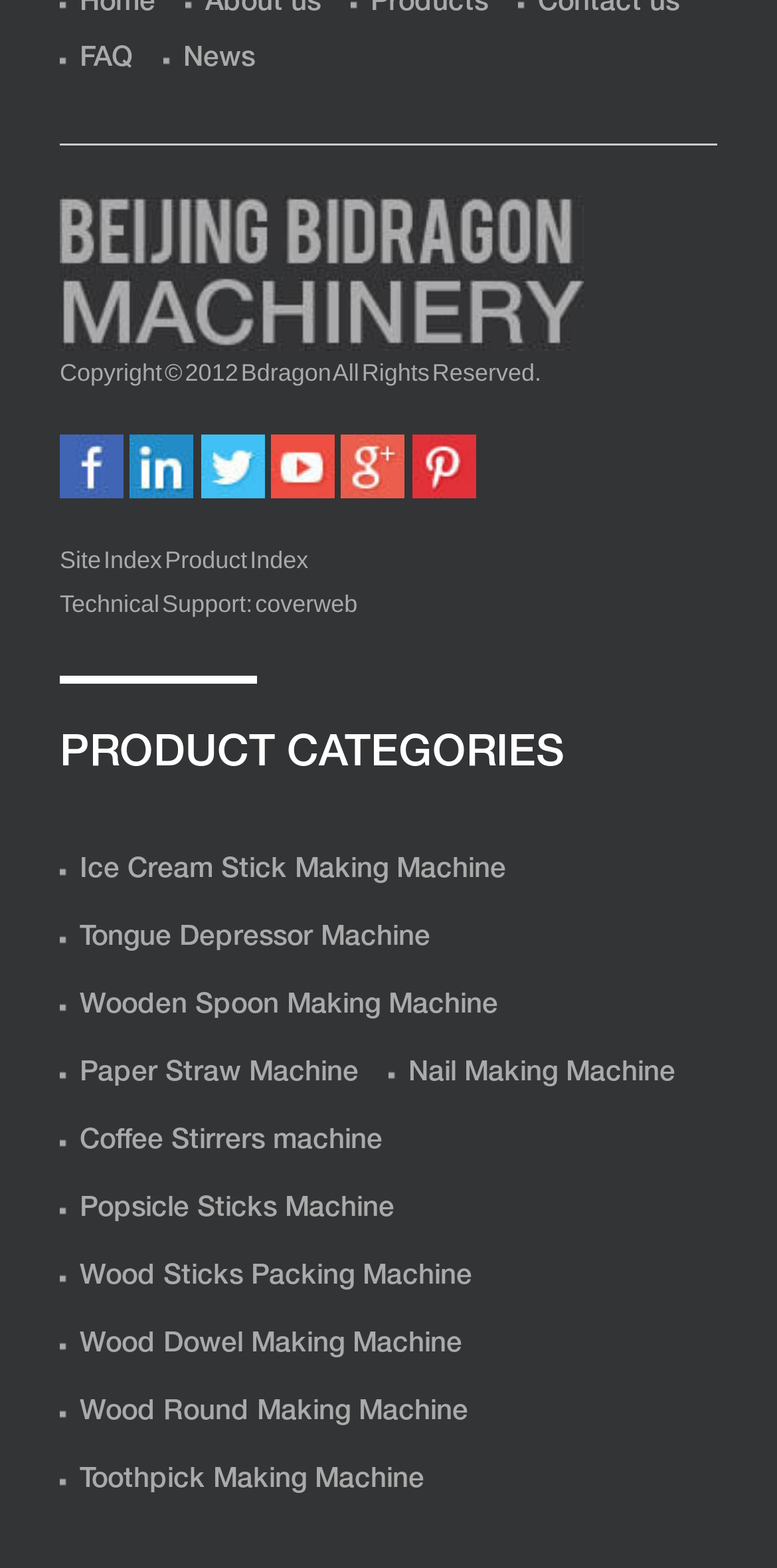Analyze the image and answer the question with as much detail as possible: 
How many product categories are listed?

I counted the number of product categories listed on the webpage, and there is only one category listed, which is 'PRODUCT CATEGORIES'.